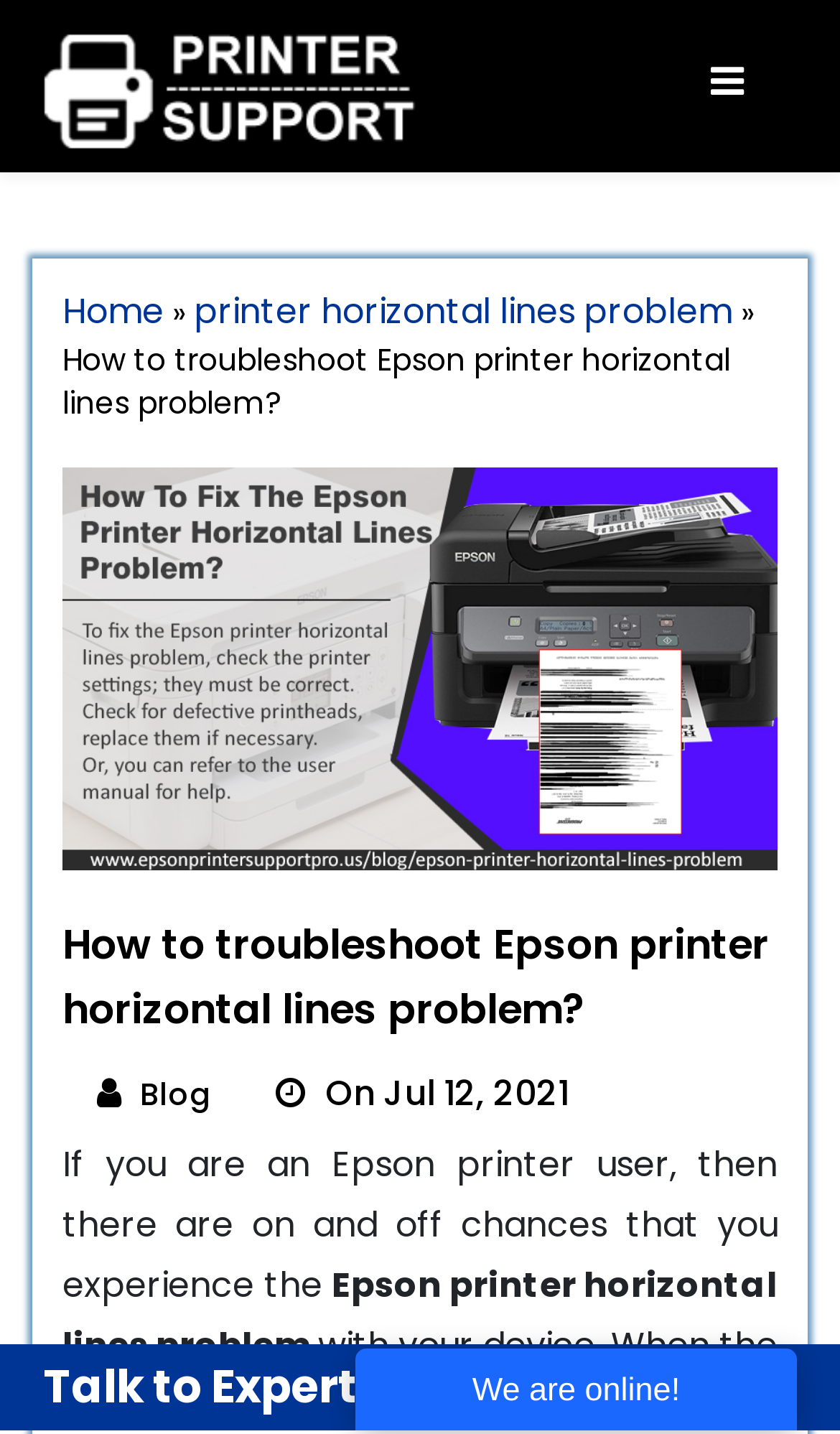Write an exhaustive caption that covers the webpage's main aspects.

The webpage is about troubleshooting the Epson printer horizontal lines problem. At the top, there is a button with an icon and a link to "EPSON SUPPORT NUMBER" with an associated image. Below this, there is a link to "Home" and a static text "»" followed by a link to "printer horizontal lines problem". 

A heading "How to troubleshoot Epson printer horizontal lines problem?" is located in the middle of the page, above an image of an Epson printer with horizontal lines. Below the image, there is a static text that summarizes the content of the webpage, which is about the Epson printer horizontal lines problem that users may experience. 

On the right side of the page, there is a link to "Blog" and a static text indicating the date "On Jul 12, 2021". The main content of the webpage is a paragraph of text that explains the Epson printer horizontal lines problem. 

At the bottom of the page, there is a link to "Talk to Experts" with a phone number "+1-205-594-6581" and an iframe element.